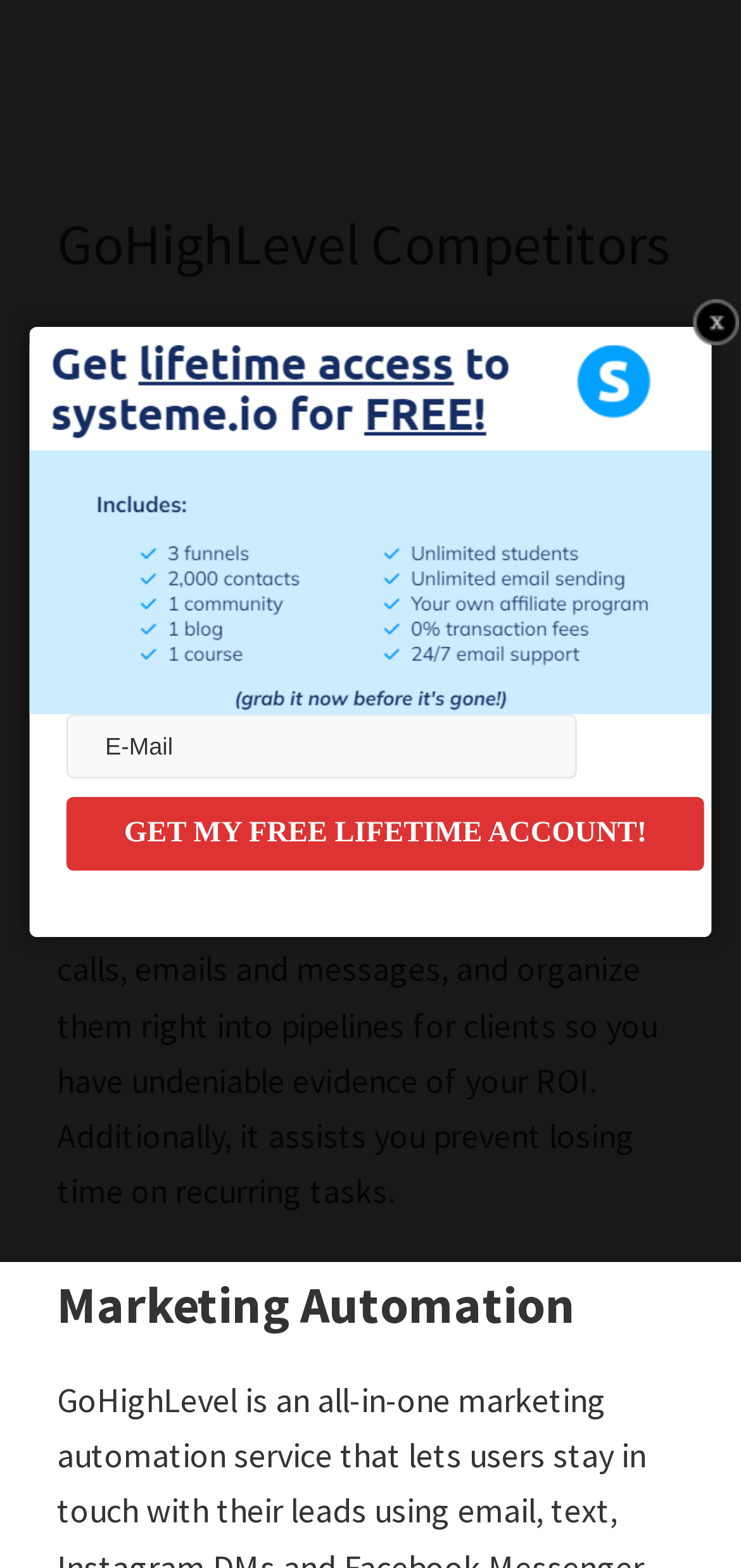What is the function of the 'GET MY FREE LIFETIME ACCOUNT!' button?
Respond to the question with a single word or phrase according to the image.

Get a free account